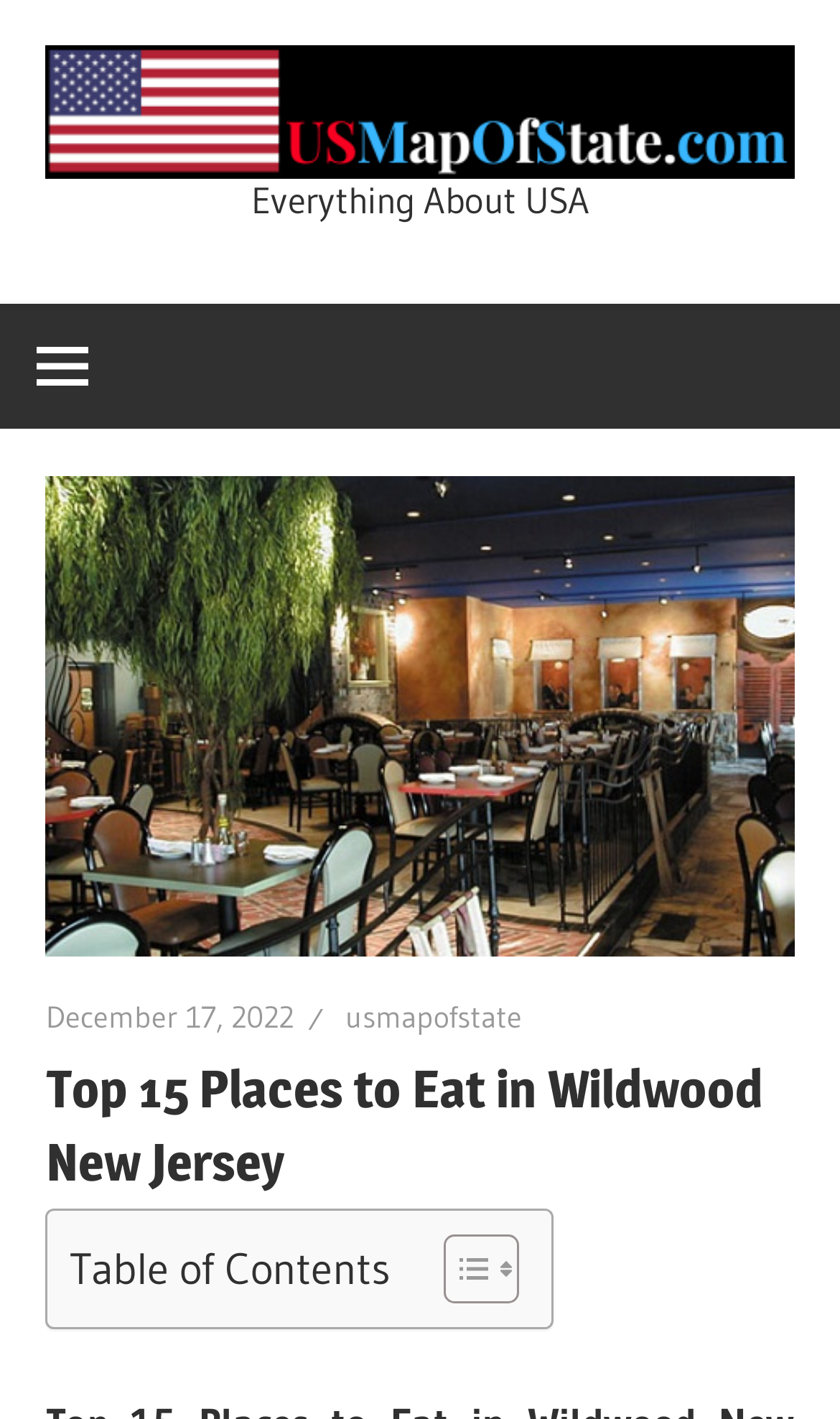What is the purpose of the button with two images?
Please answer the question as detailed as possible based on the image.

I analyzed the button with two images and found that it is associated with the 'Toggle Table of Content' text, indicating that its purpose is to toggle the table of contents on or off.